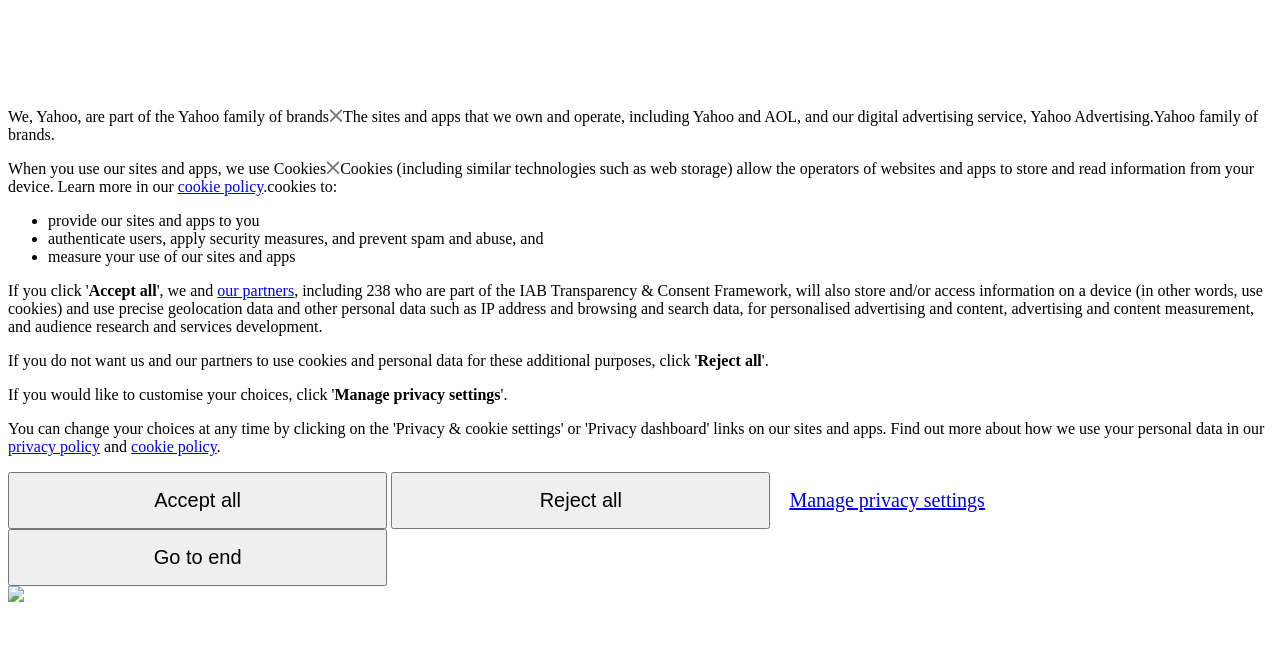Provide the bounding box coordinates of the UI element this sentence describes: "Go to end".

[0.006, 0.816, 0.302, 0.904]